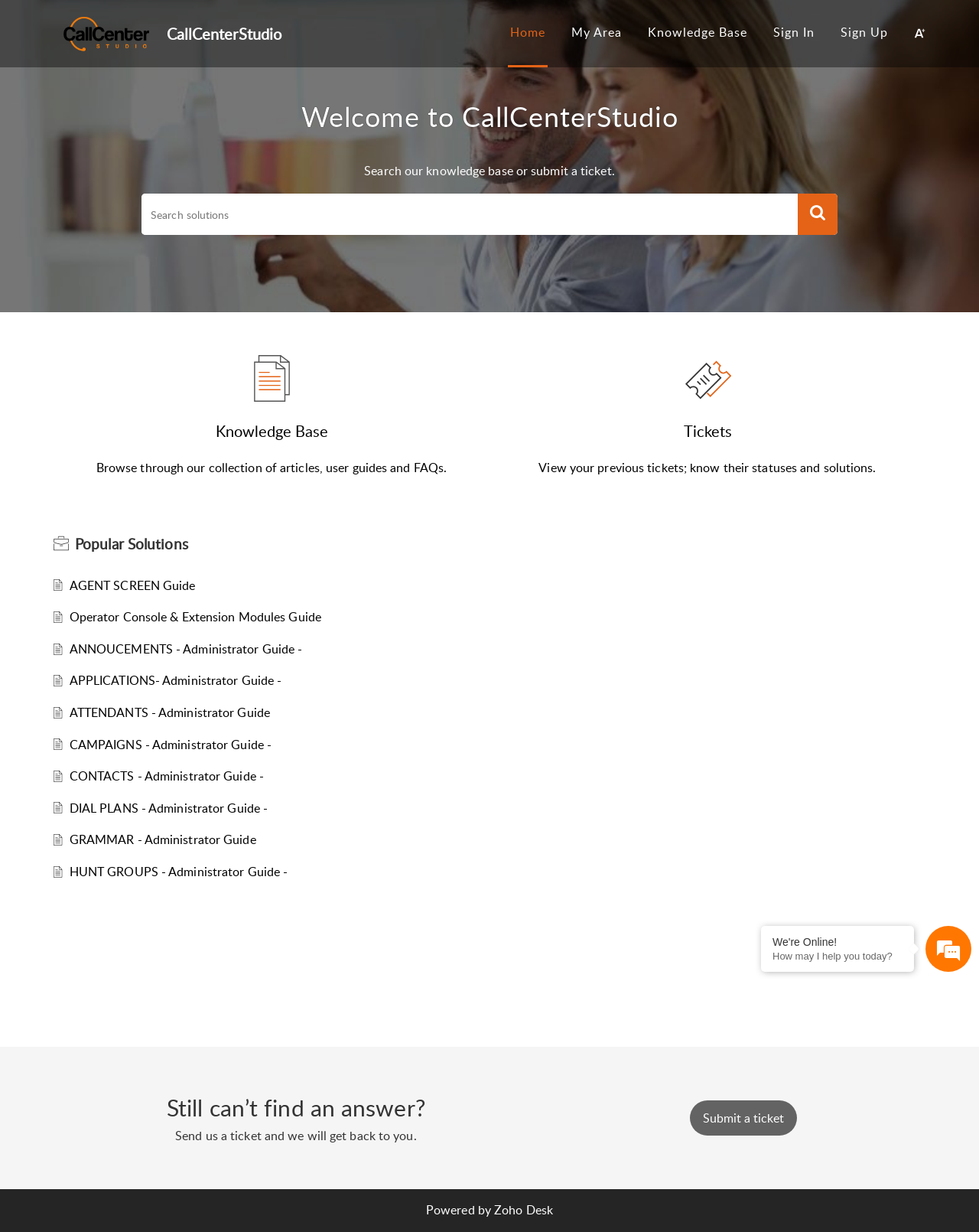What is the name of the software powering this call center portal?
Respond to the question with a well-detailed and thorough answer.

The webpage has a footer section that mentions 'Powered by Zoho Desk', indicating that the call center portal is built on top of the Zoho Desk software.